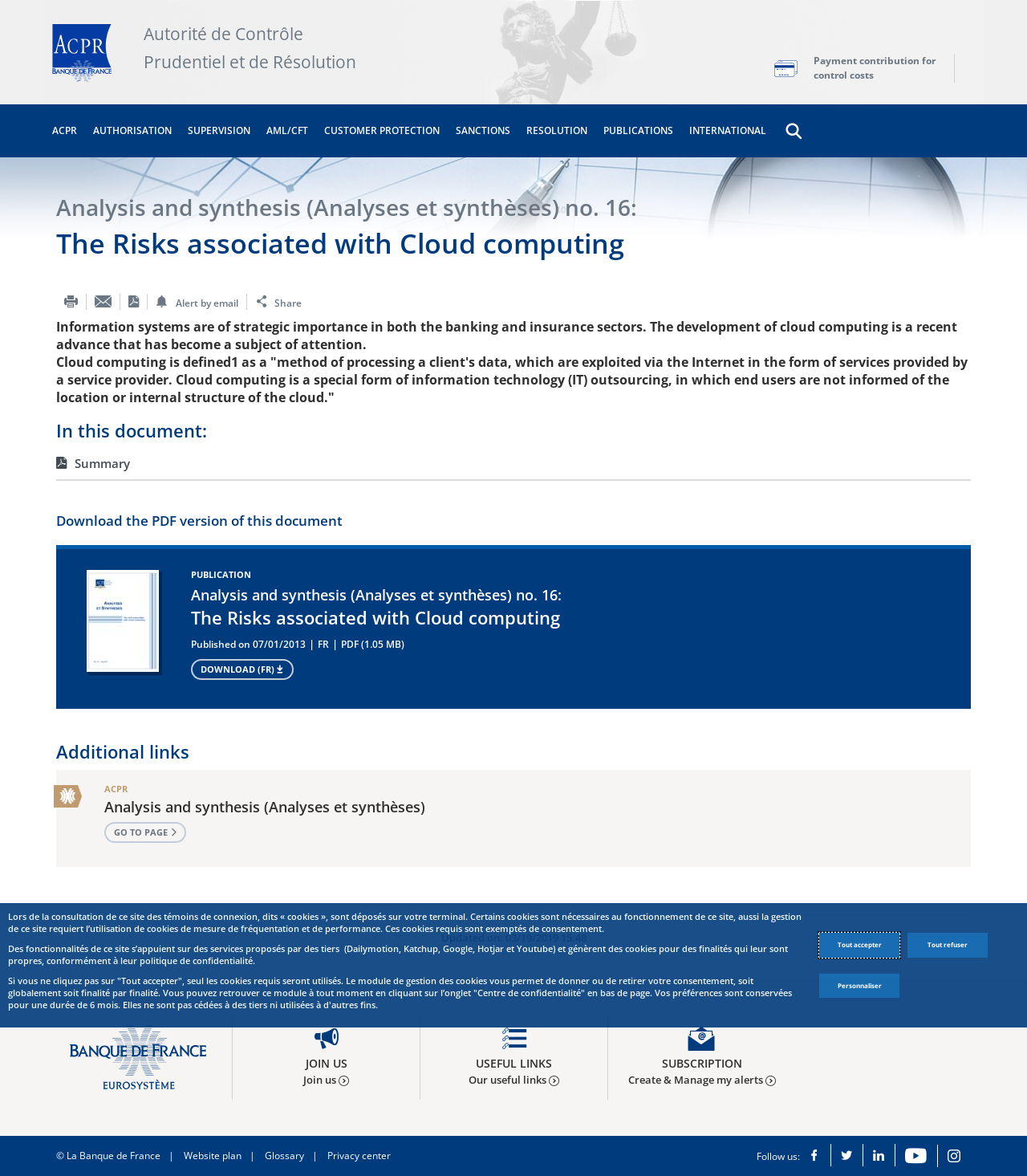Find the bounding box coordinates for the area that must be clicked to perform this action: "Click on the 'HOME' button".

[0.044, 0.089, 0.088, 0.134]